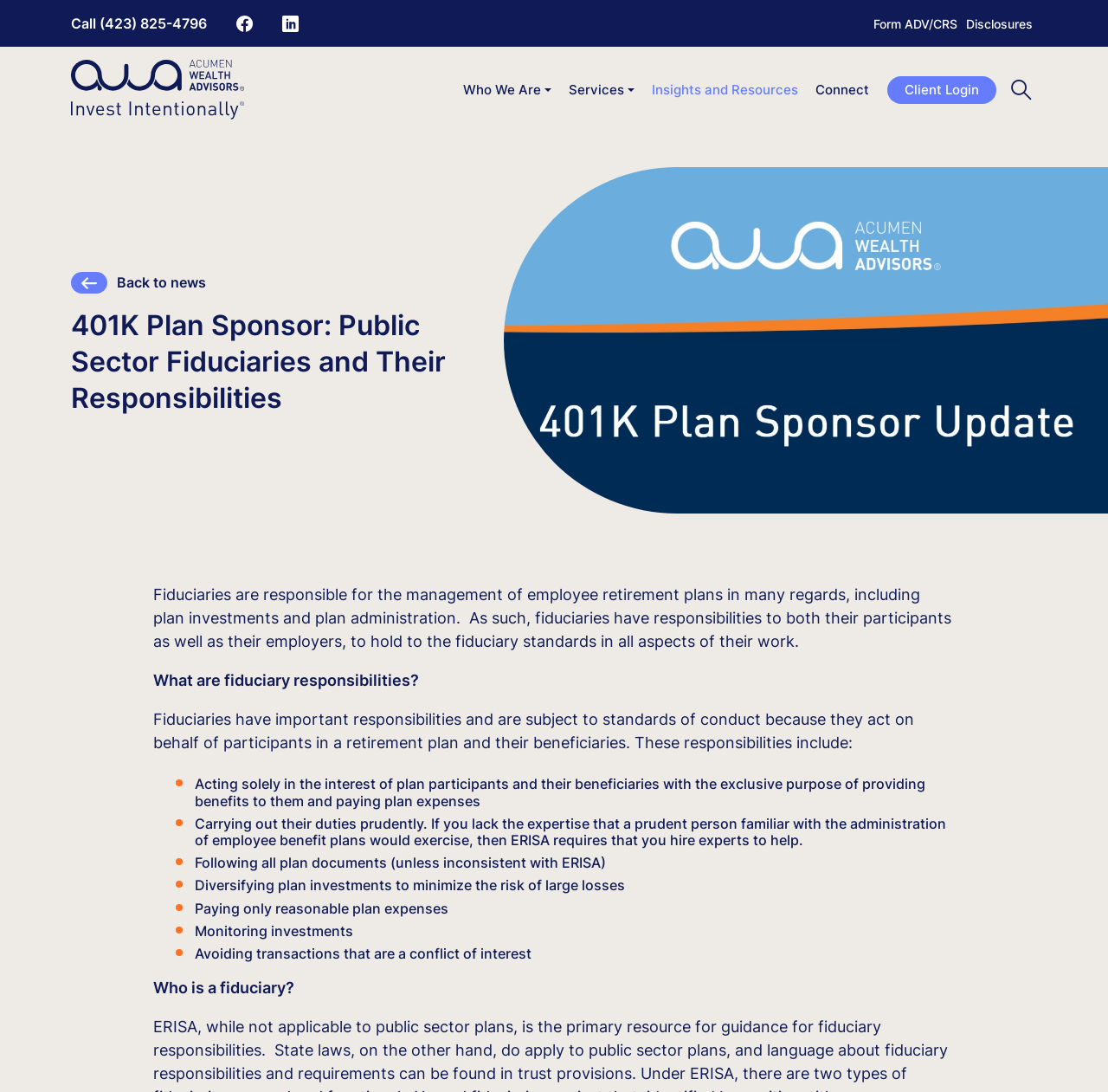Provide the bounding box coordinates of the area you need to click to execute the following instruction: "Toggle the search bar".

[0.908, 0.068, 0.936, 0.097]